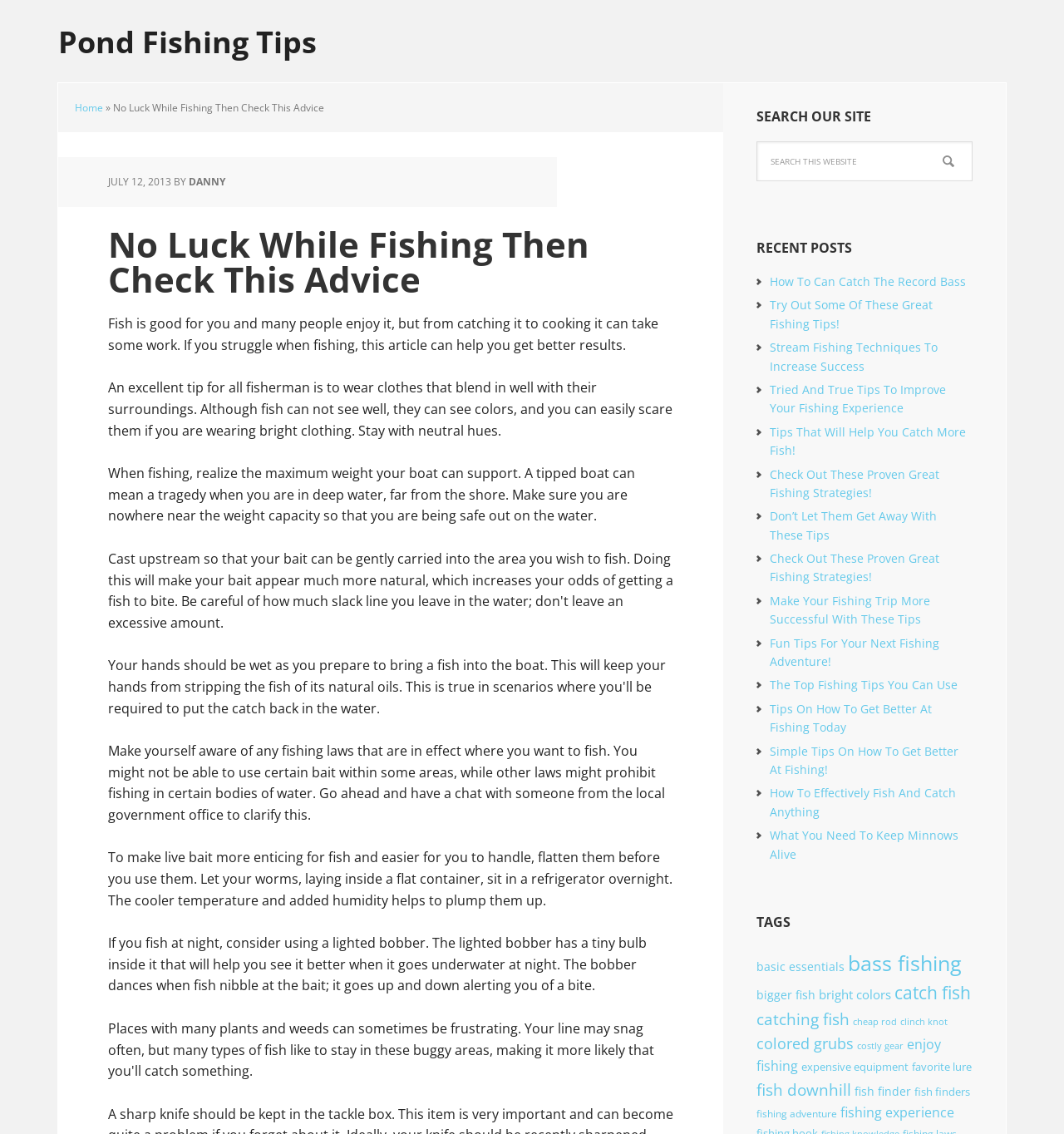Determine the bounding box coordinates of the area to click in order to meet this instruction: "Search this website".

[0.711, 0.125, 0.914, 0.16]